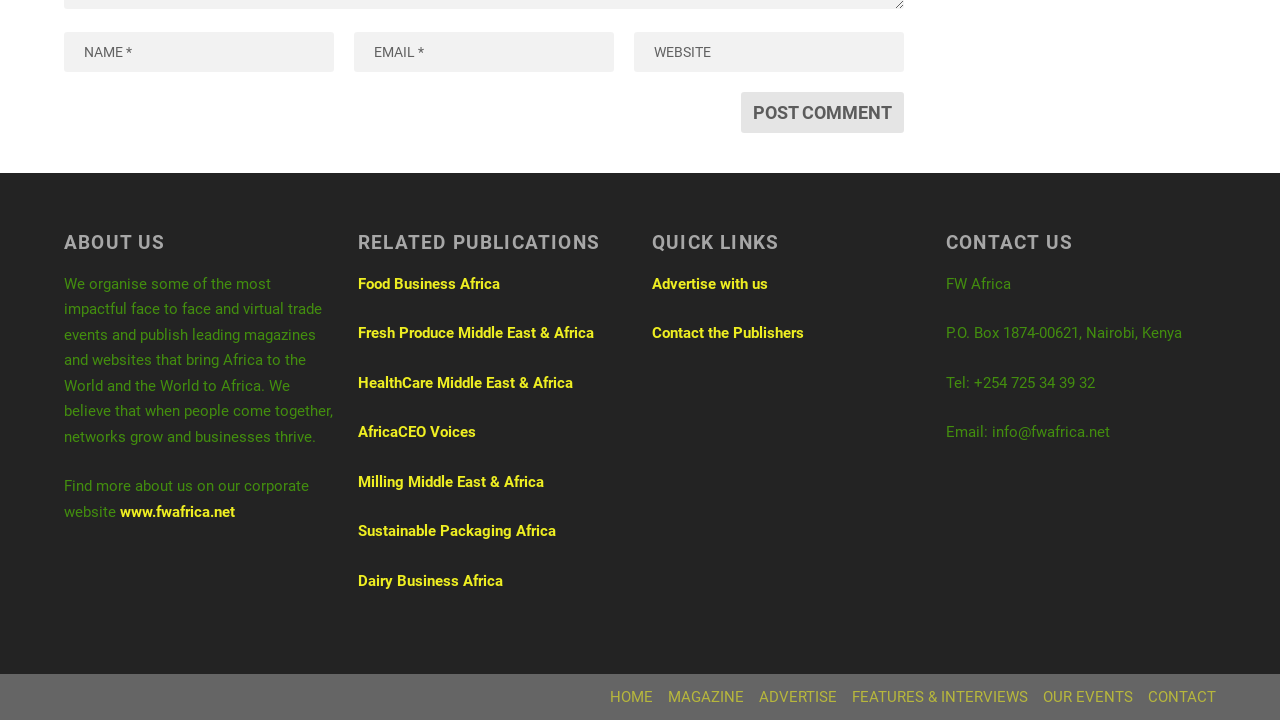How many links are there in the 'RELATED PUBLICATIONS' section?
Based on the visual, give a brief answer using one word or a short phrase.

6